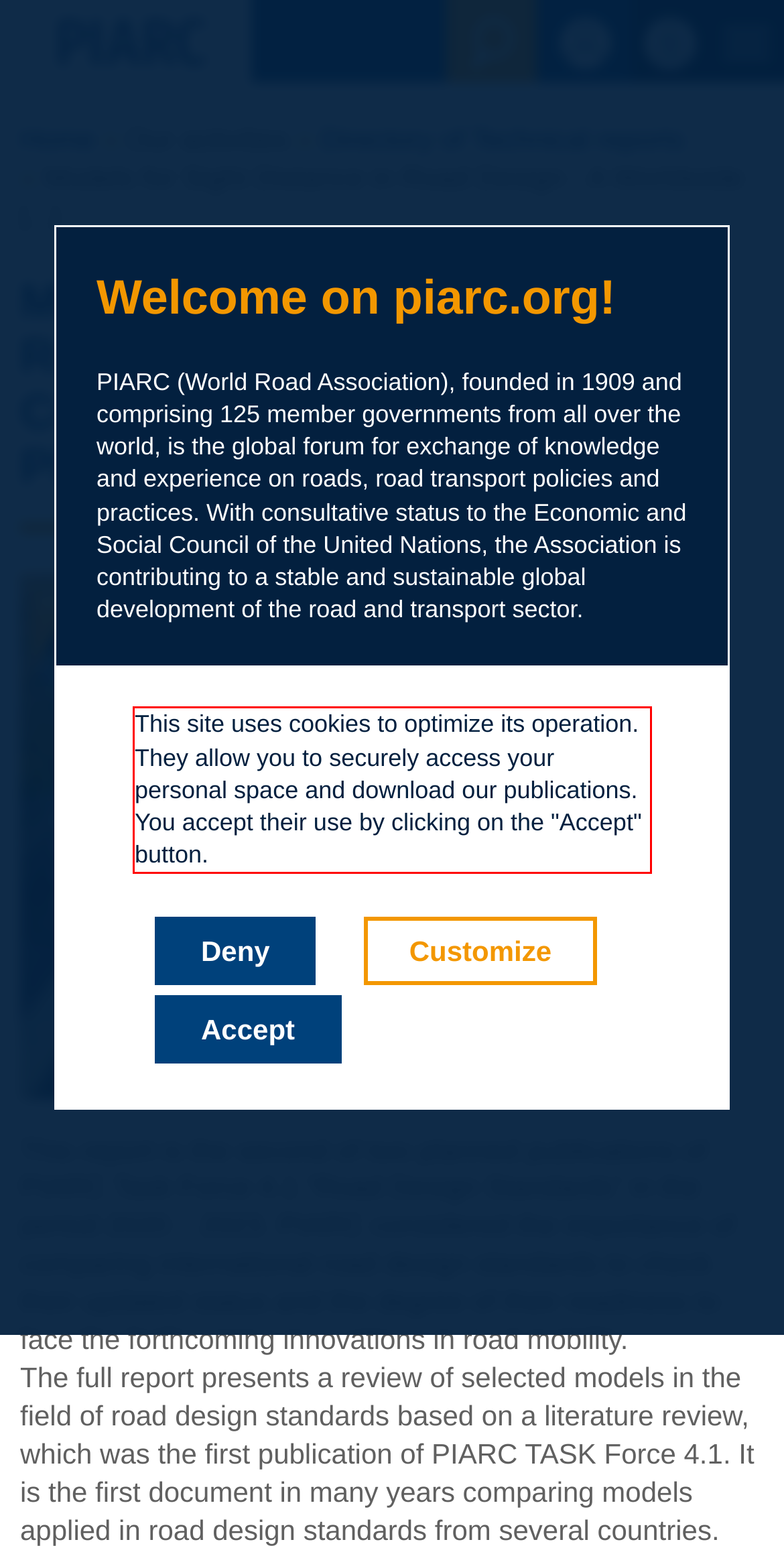Please examine the webpage screenshot and extract the text within the red bounding box using OCR.

This site uses cookies to optimize its operation. They allow you to securely access your personal space and download our publications. You accept their use by clicking on the "Accept" button.